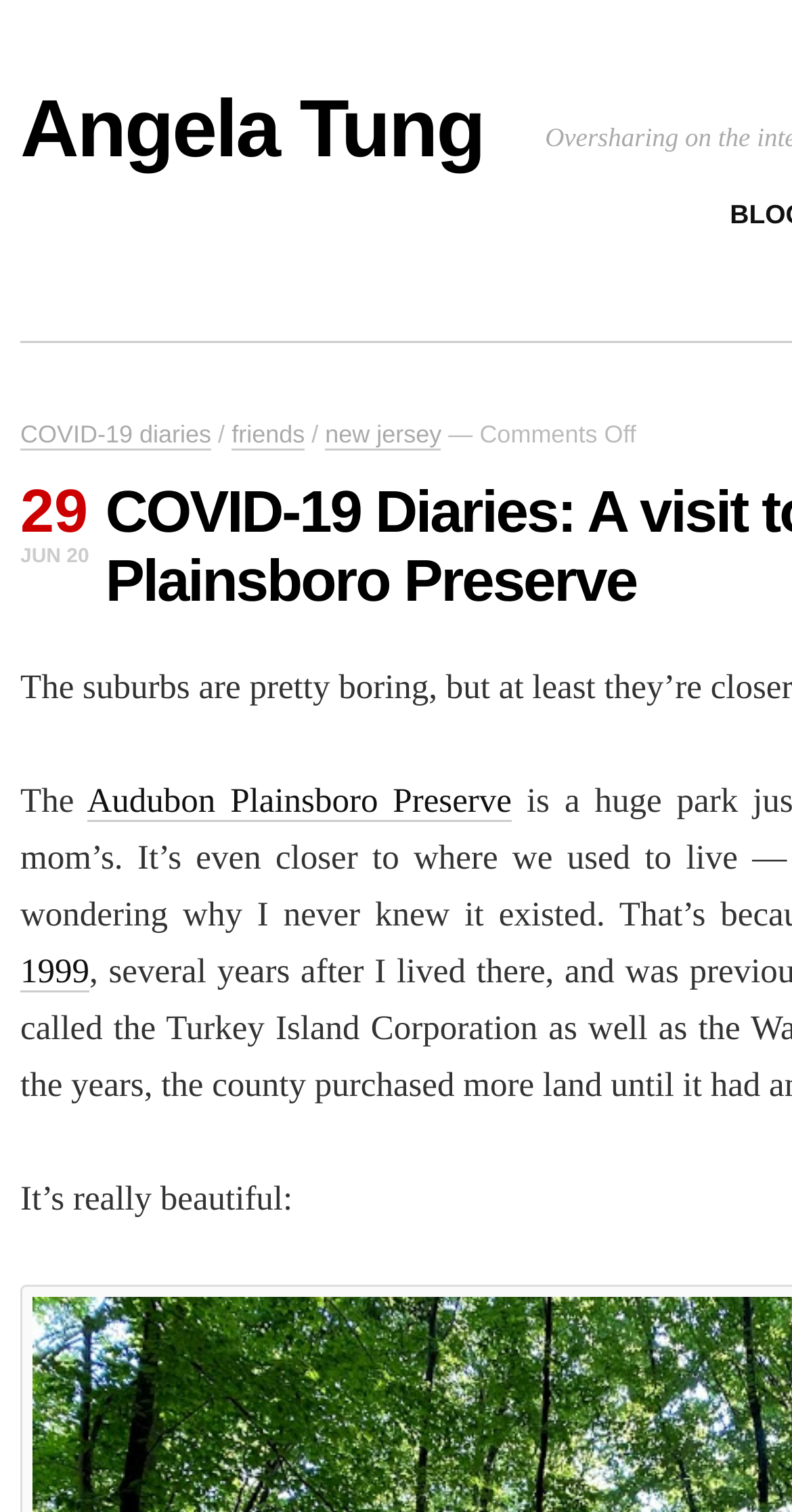From the element description: "friends", extract the bounding box coordinates of the UI element. The coordinates should be expressed as four float numbers between 0 and 1, in the order [left, top, right, bottom].

[0.292, 0.277, 0.385, 0.297]